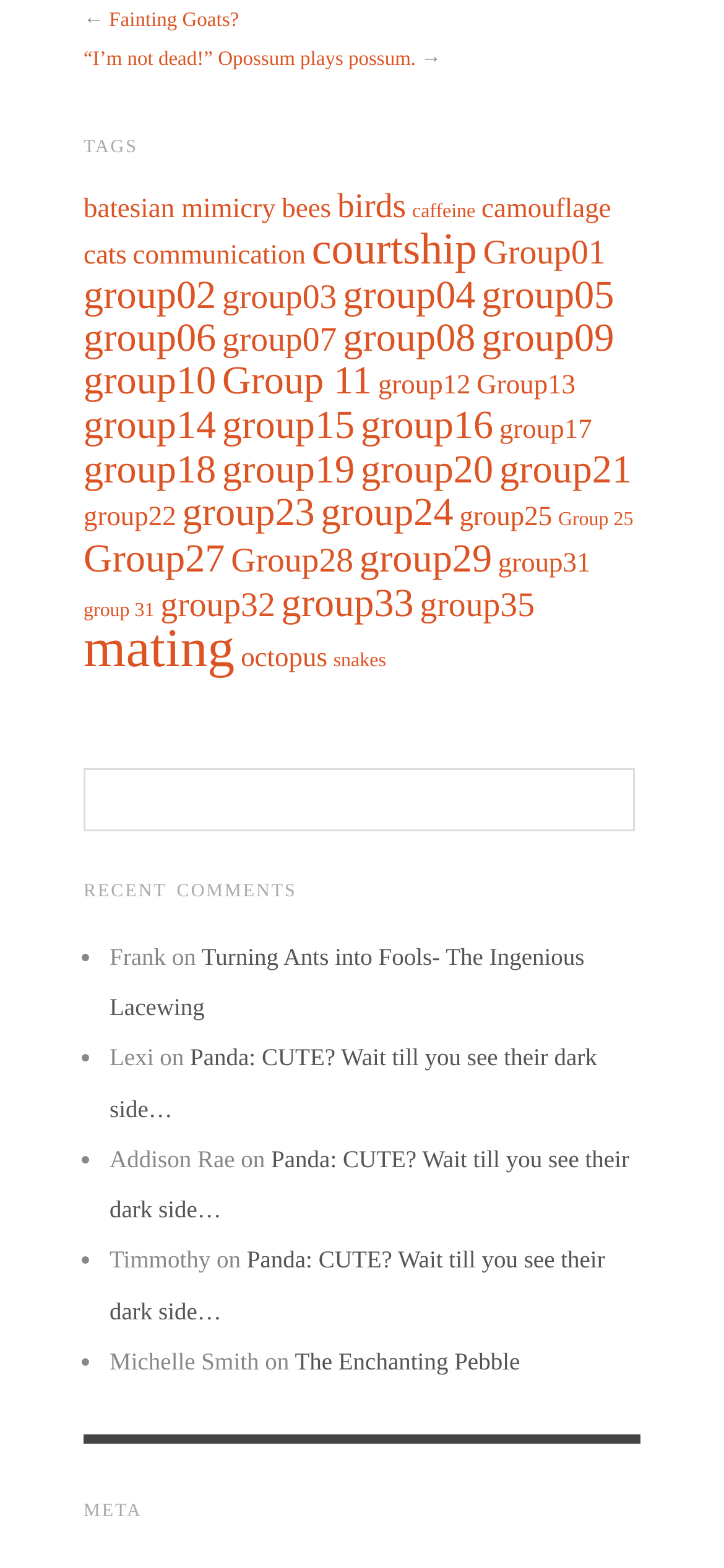Please provide the bounding box coordinates for the element that needs to be clicked to perform the following instruction: "Click on the 'Fainting Goats?' link". The coordinates should be given as four float numbers between 0 and 1, i.e., [left, top, right, bottom].

[0.151, 0.005, 0.33, 0.02]